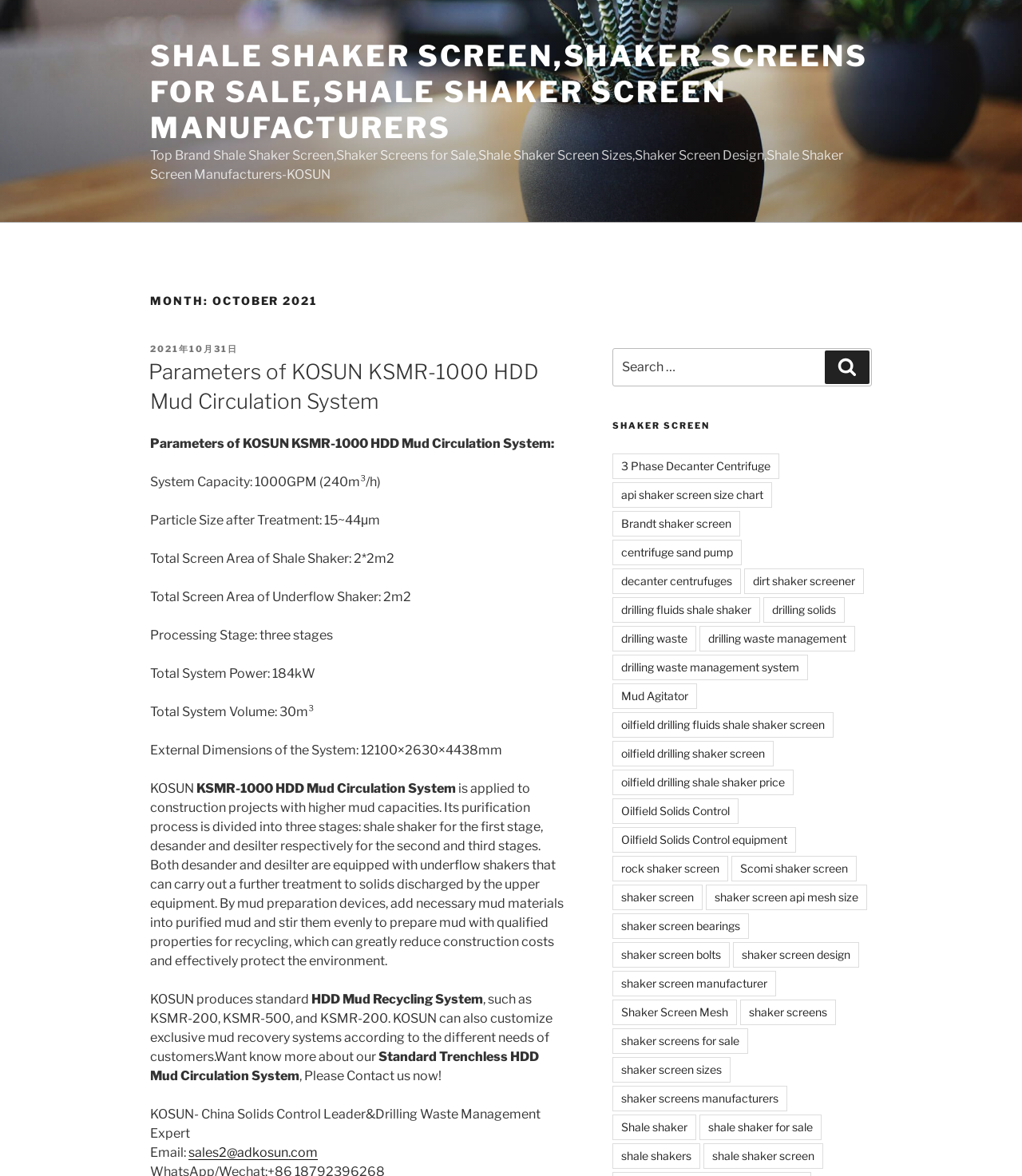What is the purpose of the KSMR-1000 HDD Mud Circulation System?
Using the image provided, answer with just one word or phrase.

construction projects